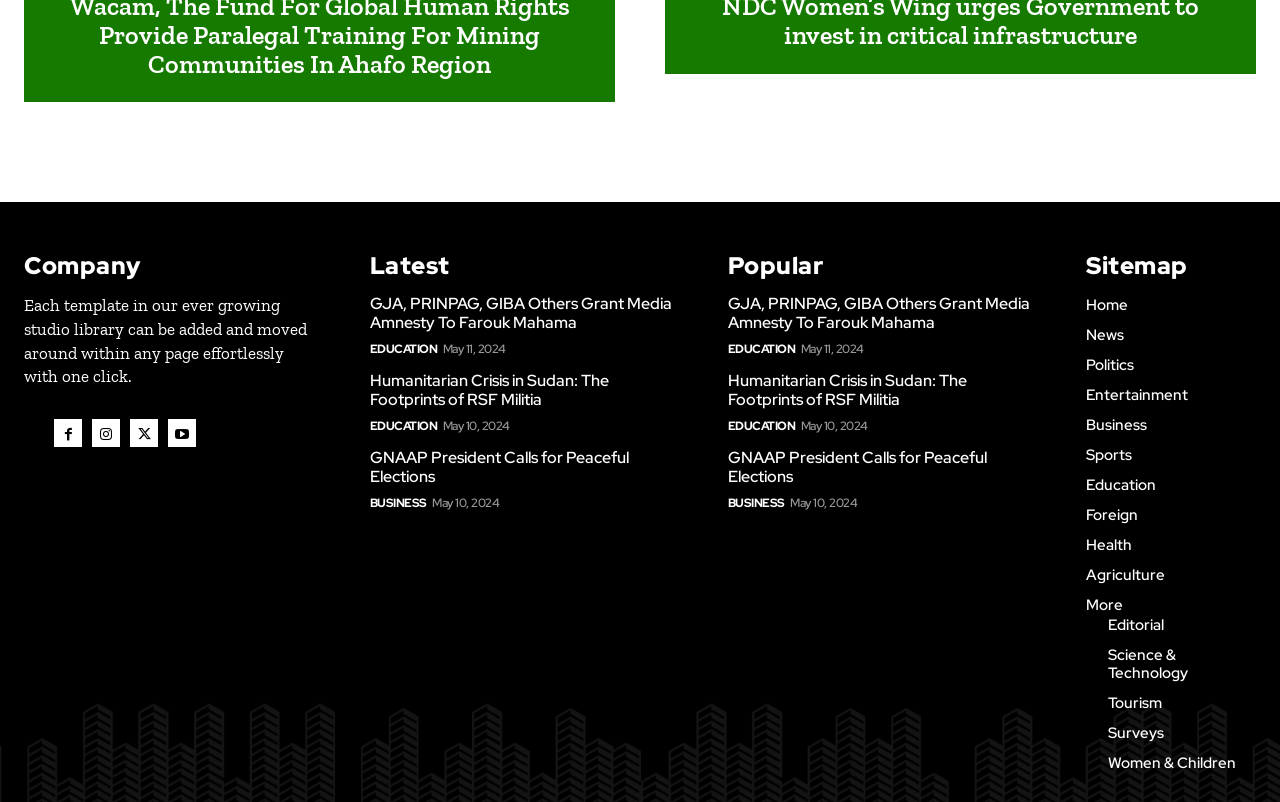Identify the bounding box coordinates of the part that should be clicked to carry out this instruction: "Click on the 'Latest' heading".

[0.289, 0.315, 0.351, 0.35]